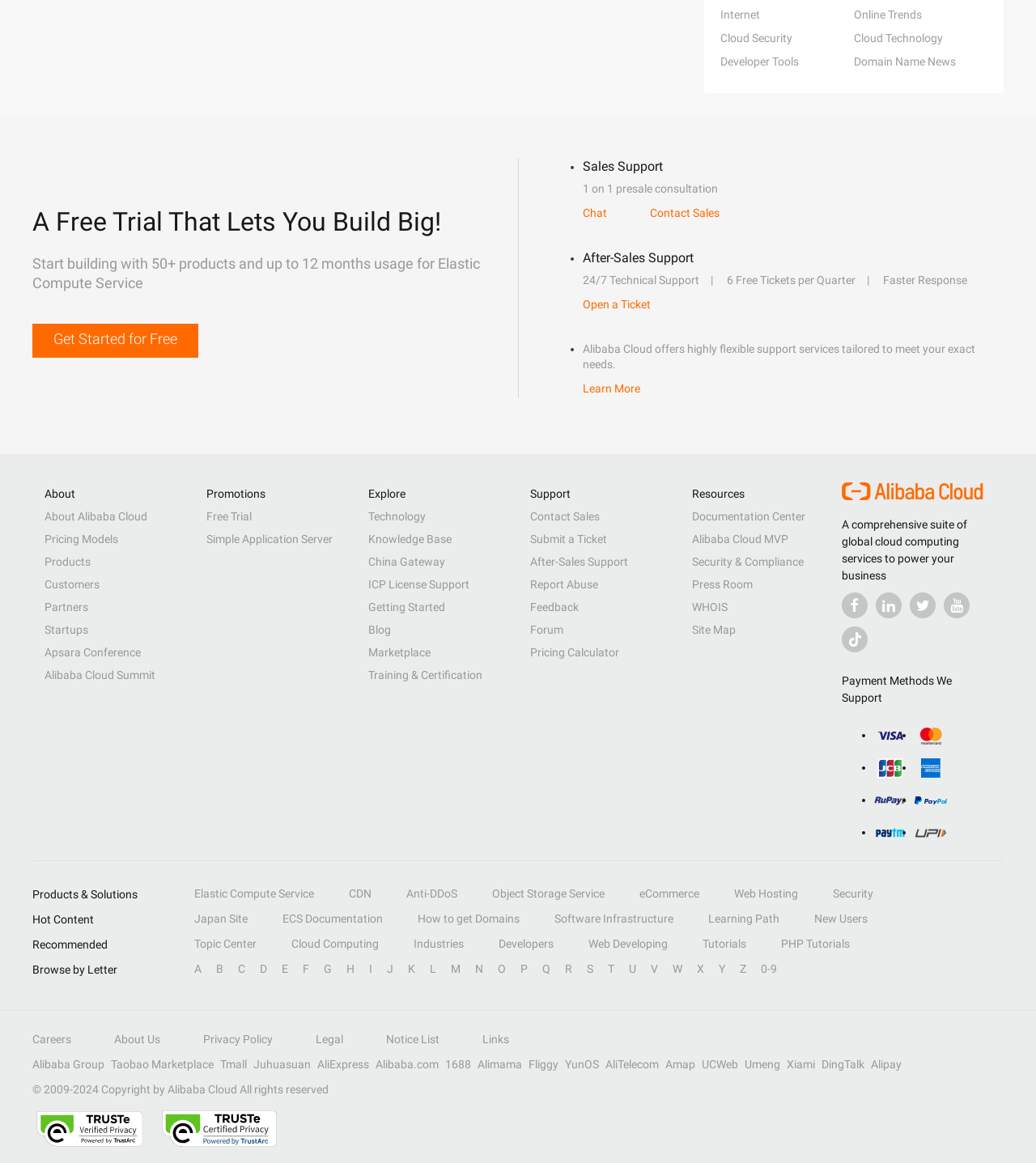Determine the bounding box coordinates of the element's region needed to click to follow the instruction: "Open a ticket for technical support". Provide these coordinates as four float numbers between 0 and 1, formatted as [left, top, right, bottom].

[0.562, 0.256, 0.628, 0.267]